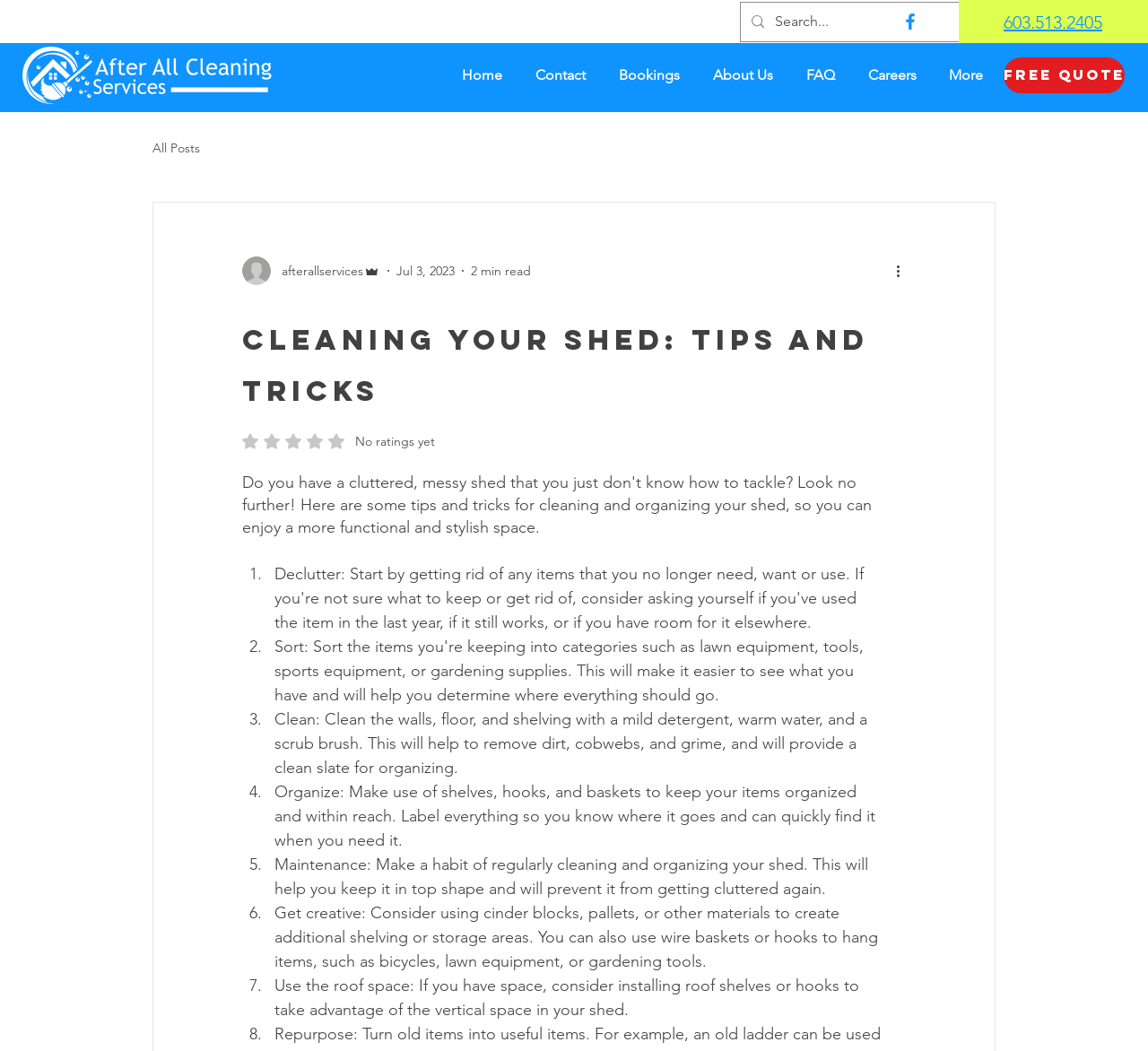Please provide a detailed answer to the question below by examining the image:
What is the author's role?

The author's role is indicated by the text 'Writer's picture afterallservices Admin' below the blog post title. The word 'Admin' suggests that the author has administrative privileges on the website.